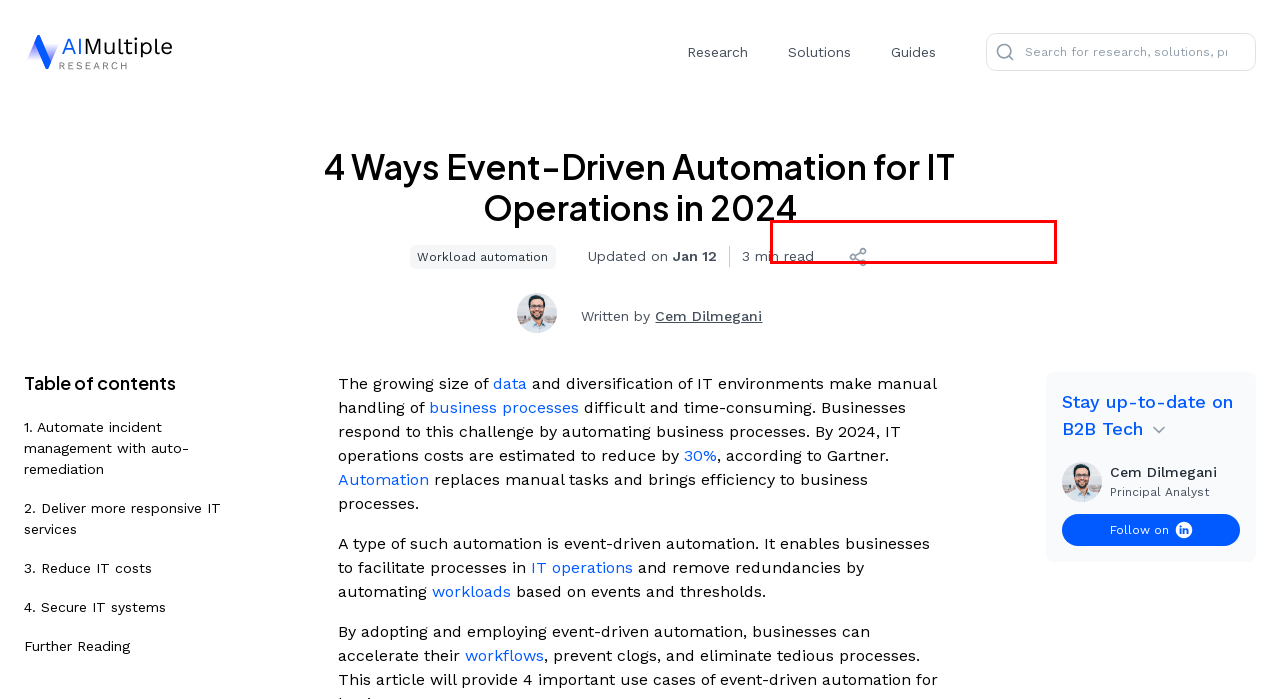Examine the screenshot of a webpage with a red bounding box around a UI element. Select the most accurate webpage description that corresponds to the new page after clicking the highlighted element. Here are the choices:
A. 5 Reasons for Data Warehouse Automation in 2024
B. What is Workload Automation ? 5 Reasons to adopt in '23
C. Robotic Process Automation Whitepaper
D. What is AIOPS, Top 3 Use Cases & Best Tools? in 2024
E. Data Collection Whitepaper
F. Improving Business Processes via Workflow Orchestration in '24
G. Select the Right Vendor for Your Business
H. RPA Tools & Vendors: In-depth vendor selection guide

C